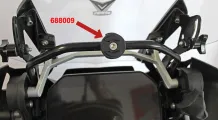Elaborate on the various elements present in the image.

The image showcases the SP Connect Mirror Mount for BMW K1200RS & K1200GT motorcycles, specifically designed for use between 1997 and 2005 models. In the foreground, a circular mounting point is clearly visible, indicating where the mount will securely attach to the motorcycle. A red arrow points to an alphanumeric code labeled "688009," which is likely a reference or part number for identification purposes. This mount allows riders to effortlessly attach and detach action cameras, enhancing their capability to record rides and capture scenic views while ensuring stability and ease of use. The sleek design complements the motorcycle aesthetics, making it a practical accessory for adventurous bikers.